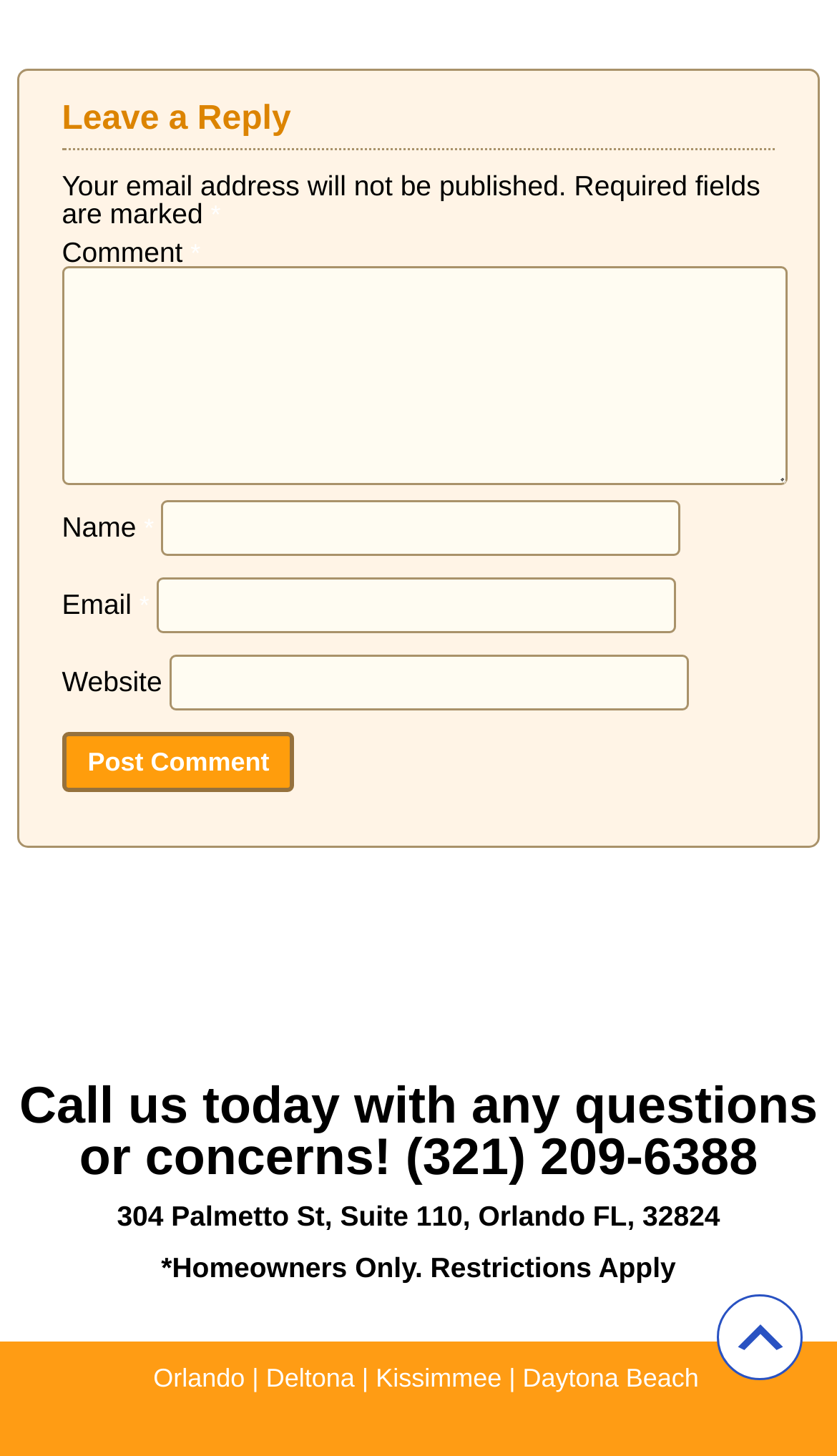Bounding box coordinates are given in the format (top-left x, top-left y, bottom-right x, bottom-right y). All values should be floating point numbers between 0 and 1. Provide the bounding box coordinate for the UI element described as: name="submit" value="Post Comment"

[0.074, 0.502, 0.353, 0.544]